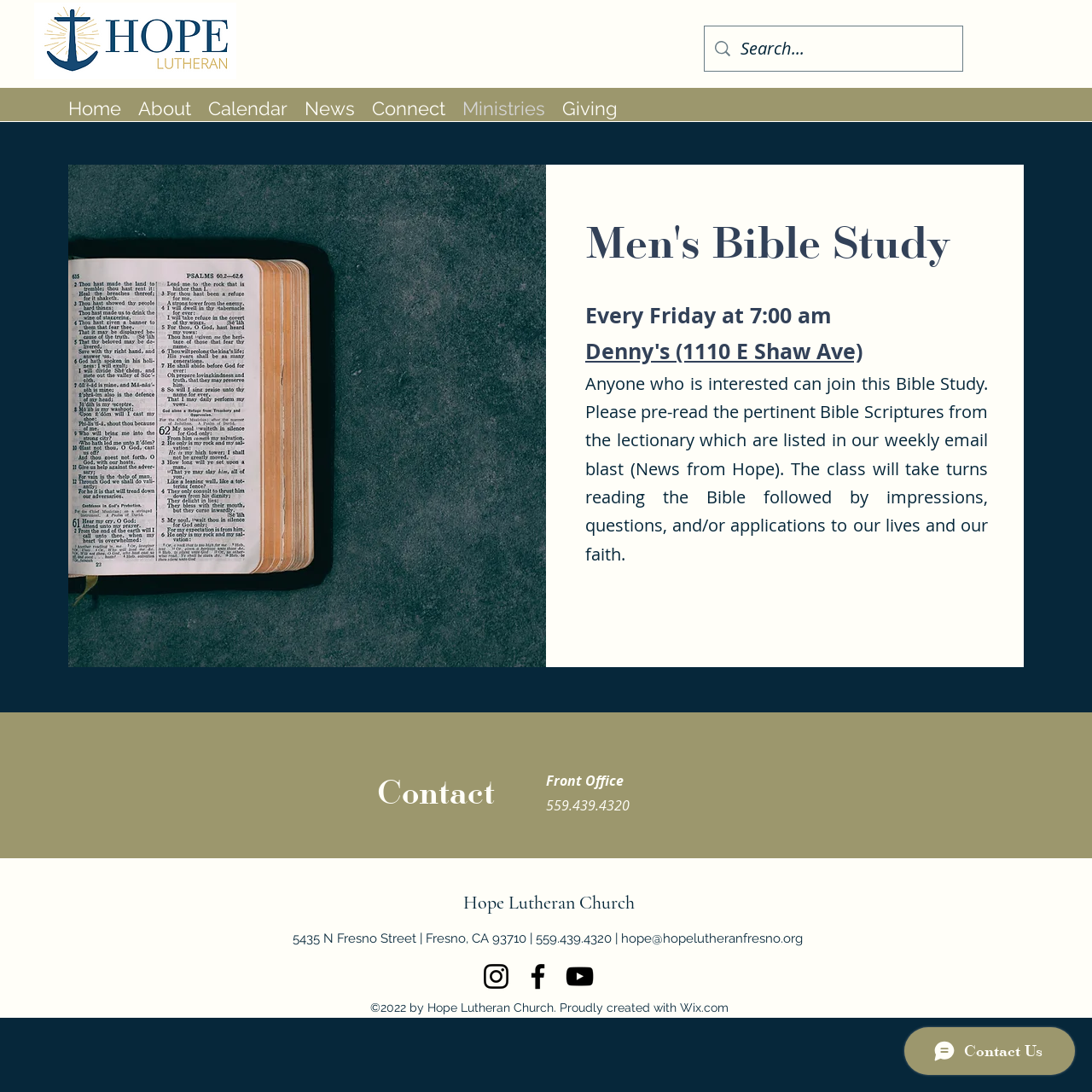What is the time of the Men's Bible Study?
Look at the image and respond to the question as thoroughly as possible.

I found the answer by looking at the text 'Every Friday at 7:00 am' which is located below the heading 'Men's Bible Study'.